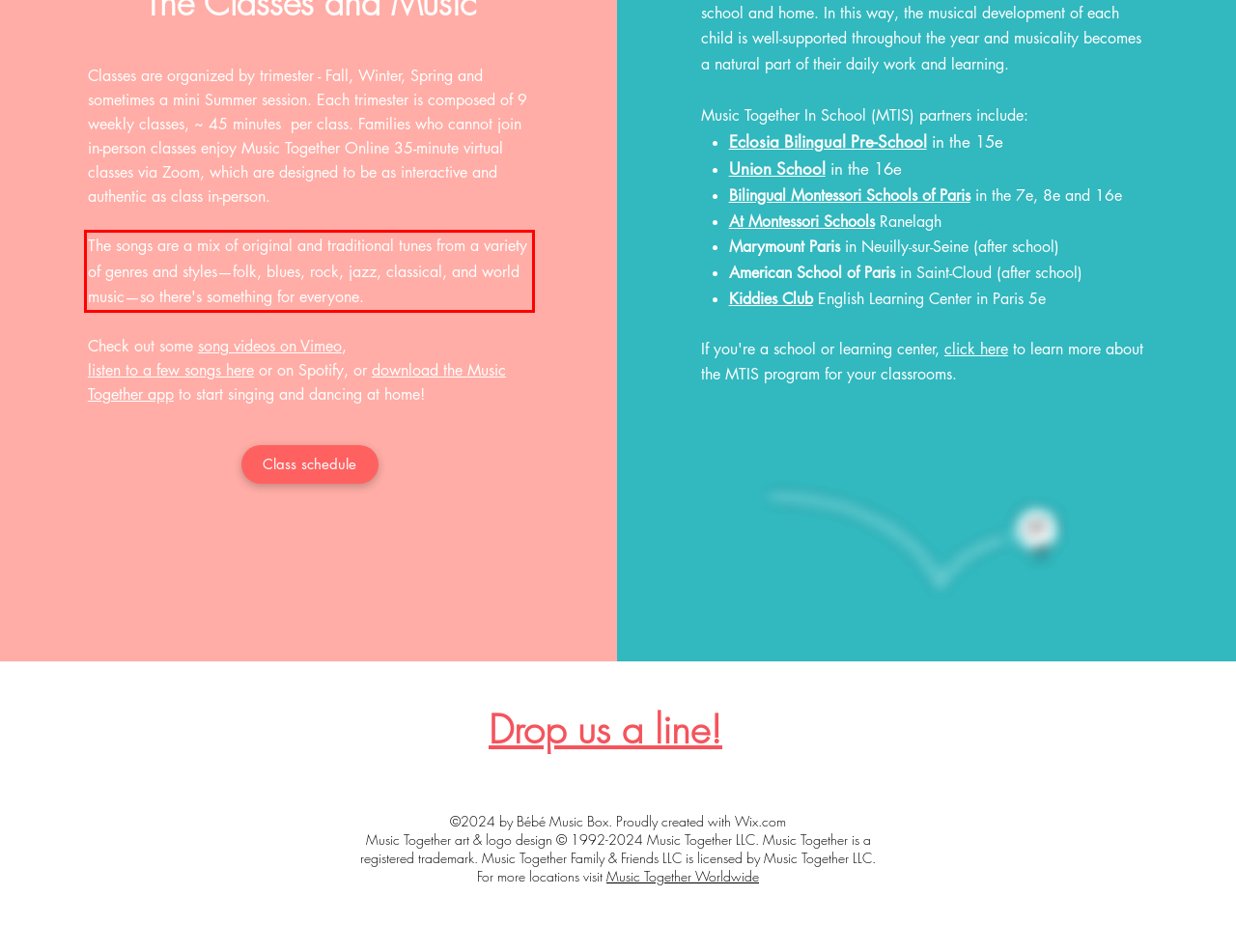You are given a screenshot with a red rectangle. Identify and extract the text within this red bounding box using OCR.

The songs are a mix of original and traditional tunes from a variety of genres and styles—folk, blues, rock, jazz, classical, and world music—so there's something for everyone.